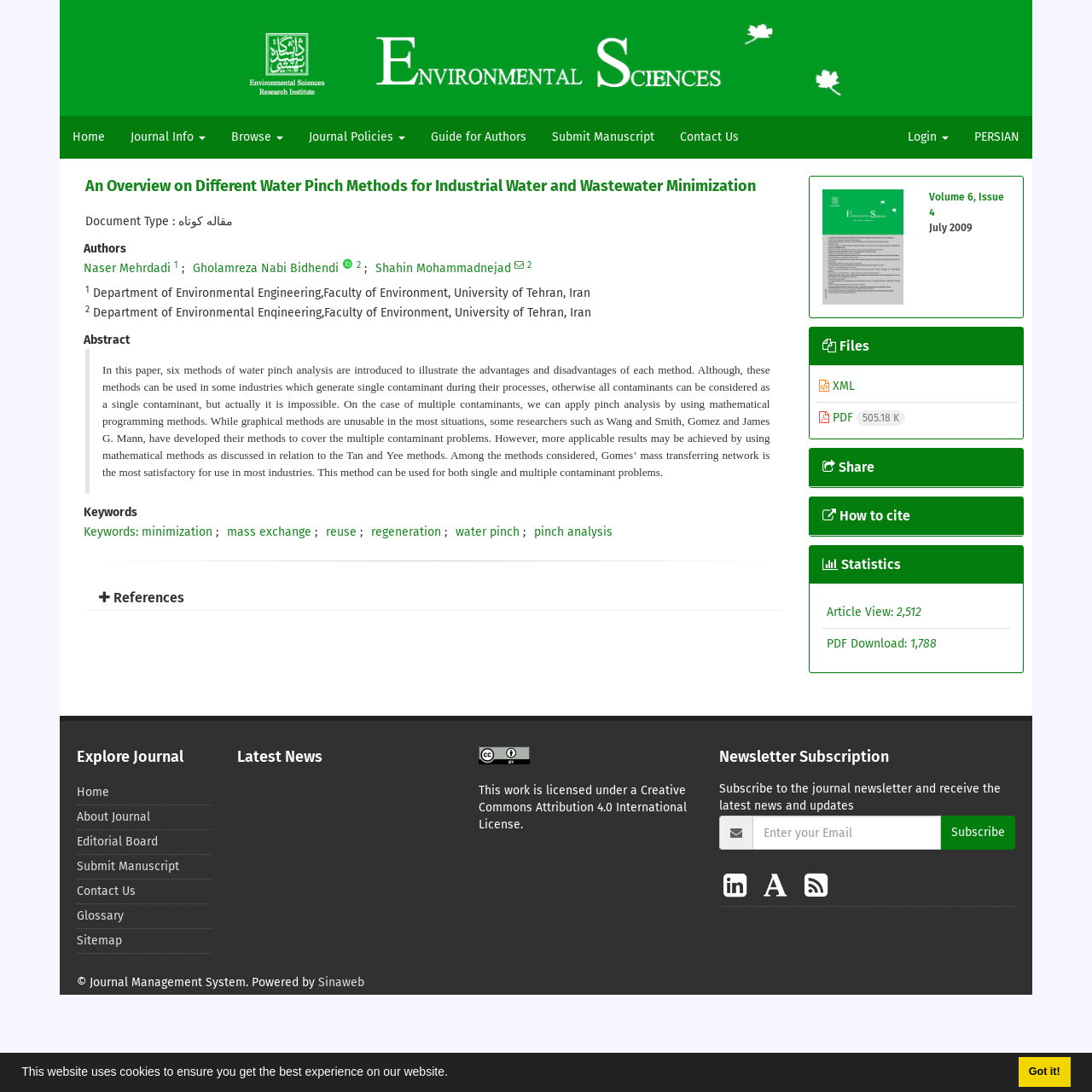What are the keywords of the article?
Please give a detailed and elaborate explanation in response to the question.

I found the answer by looking at the links with keyword text, which are minimization, mass exchange, reuse, regeneration, water pinch, and pinch analysis.